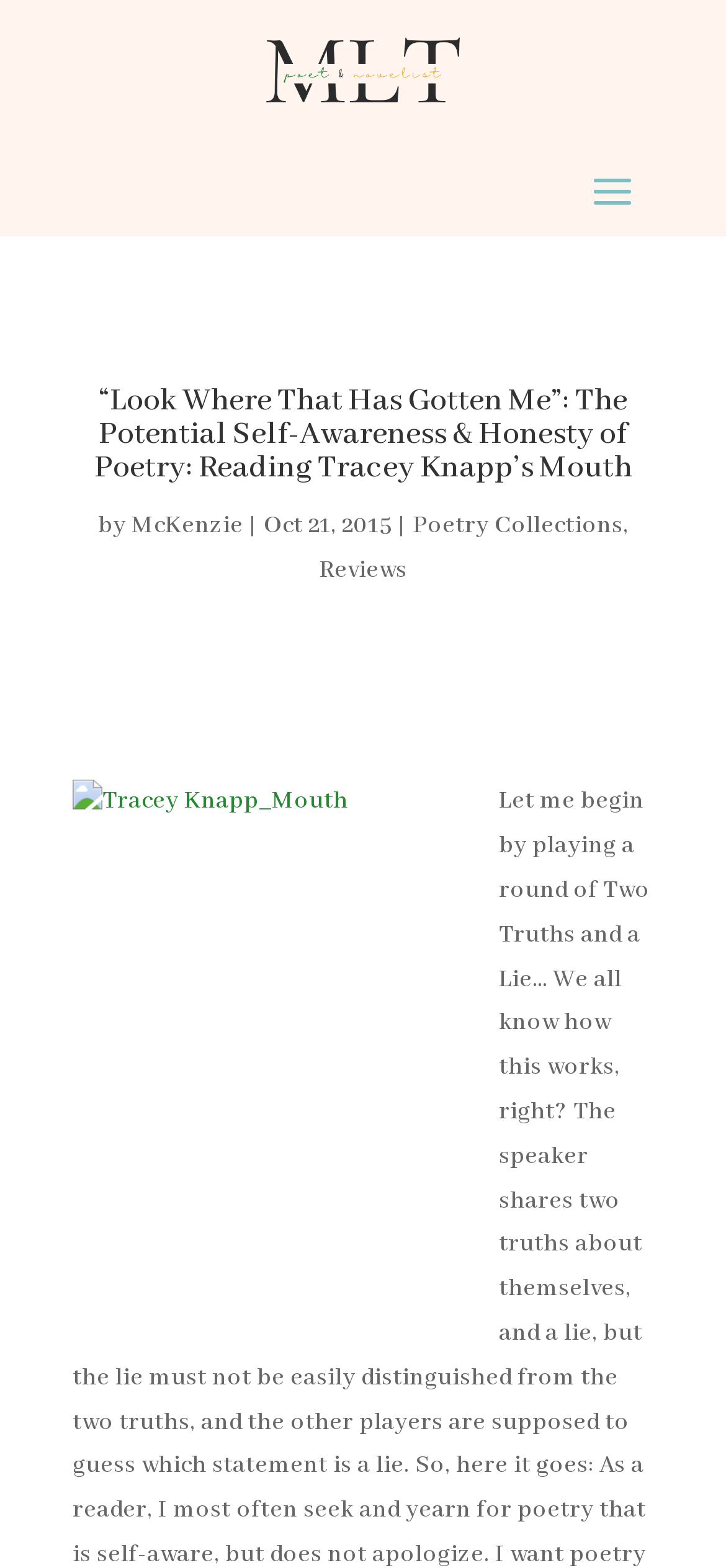Please give a concise answer to this question using a single word or phrase: 
What is the position of the image on the page?

Centered